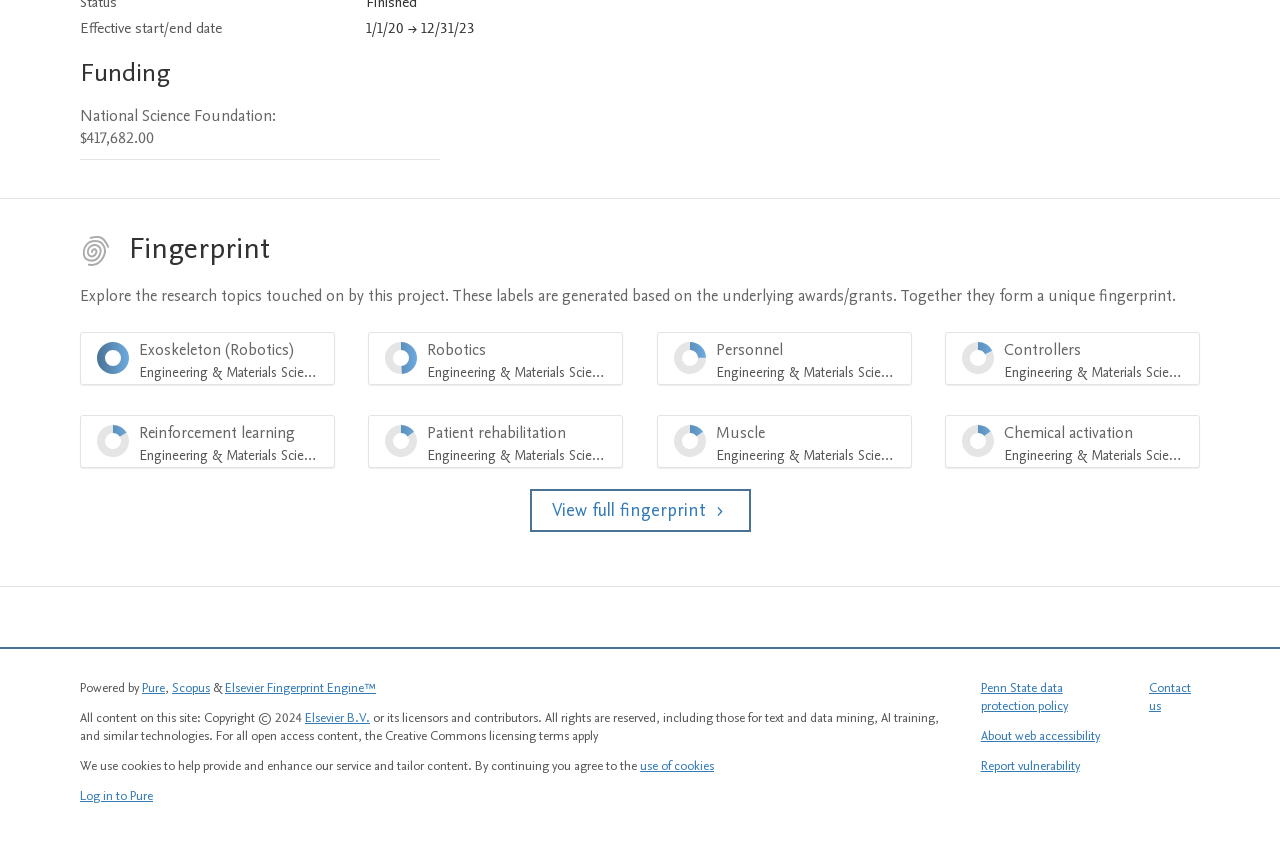Please locate the bounding box coordinates of the region I need to click to follow this instruction: "Explore funding information".

[0.062, 0.067, 0.712, 0.107]